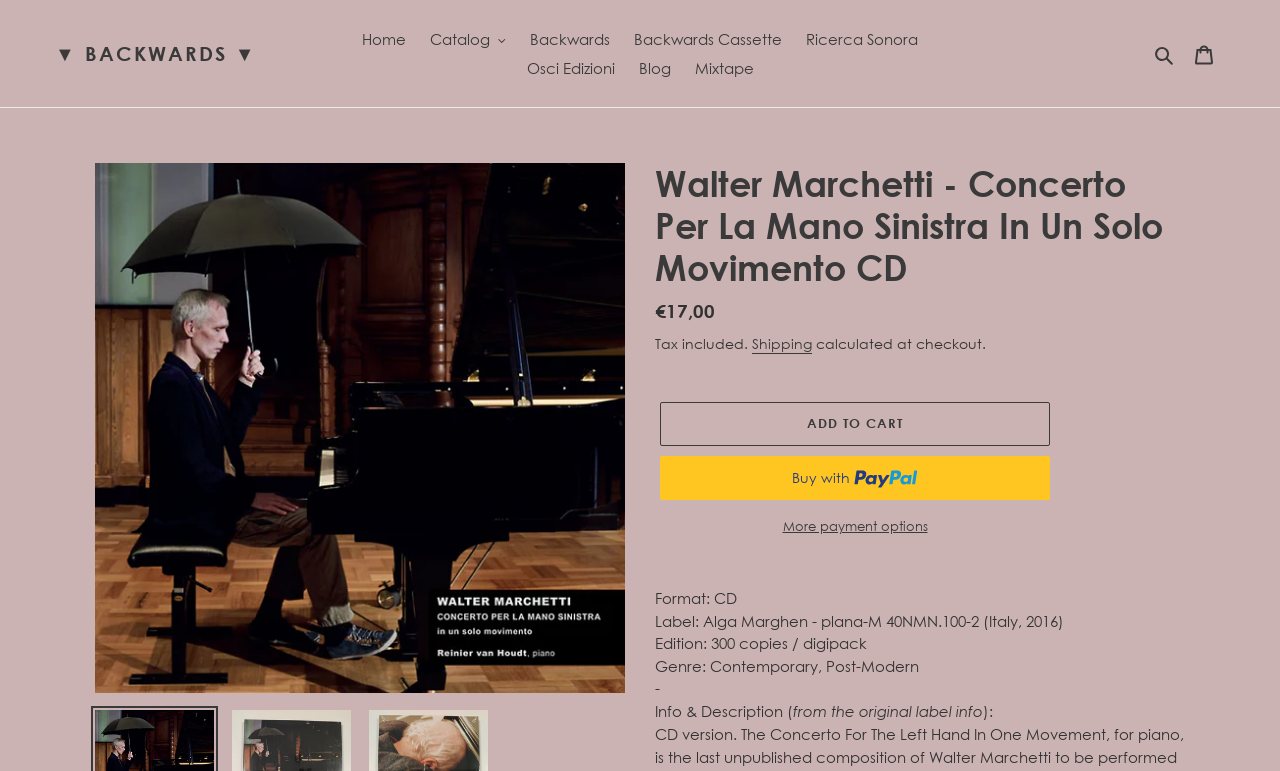What is the format of the product?
Provide a short answer using one word or a brief phrase based on the image.

CD